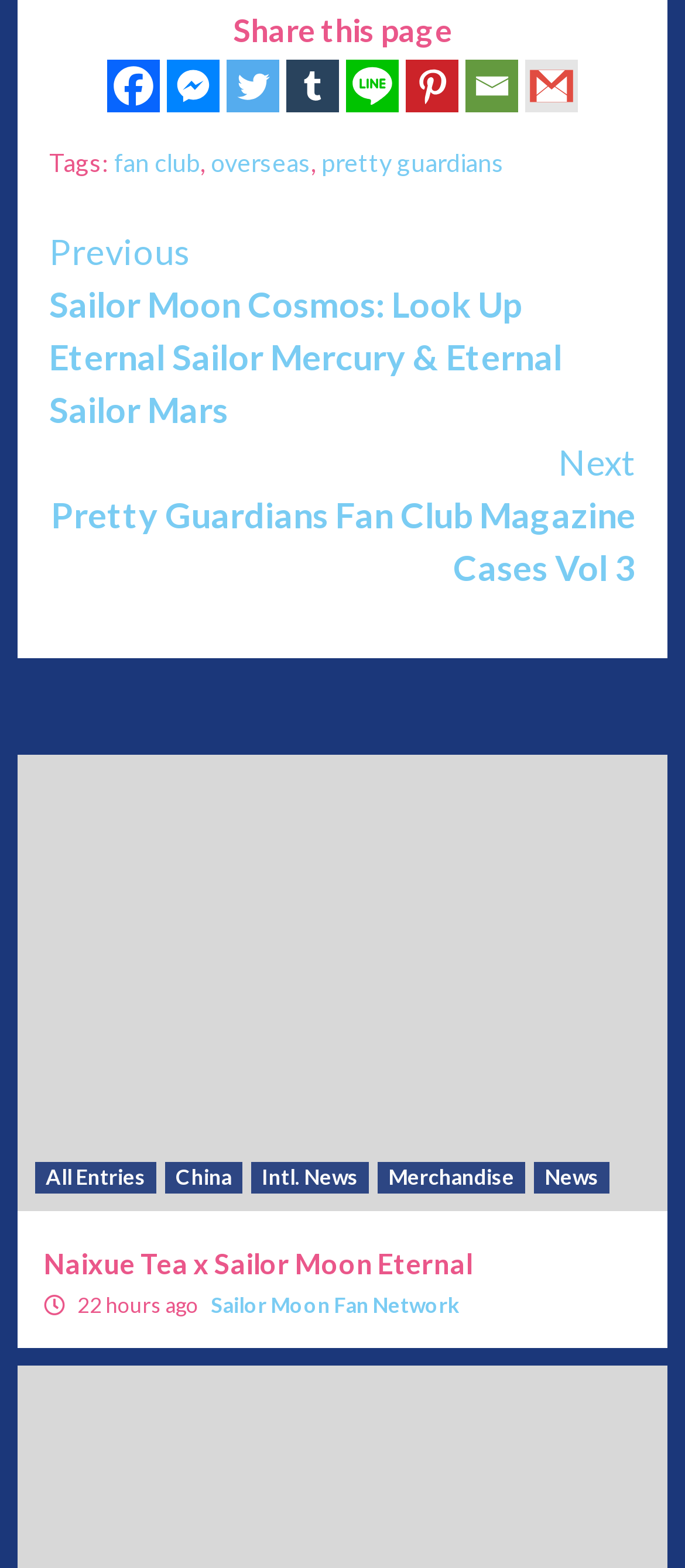Locate the bounding box coordinates of the clickable region to complete the following instruction: "View the Wordpress web hosting image."

None